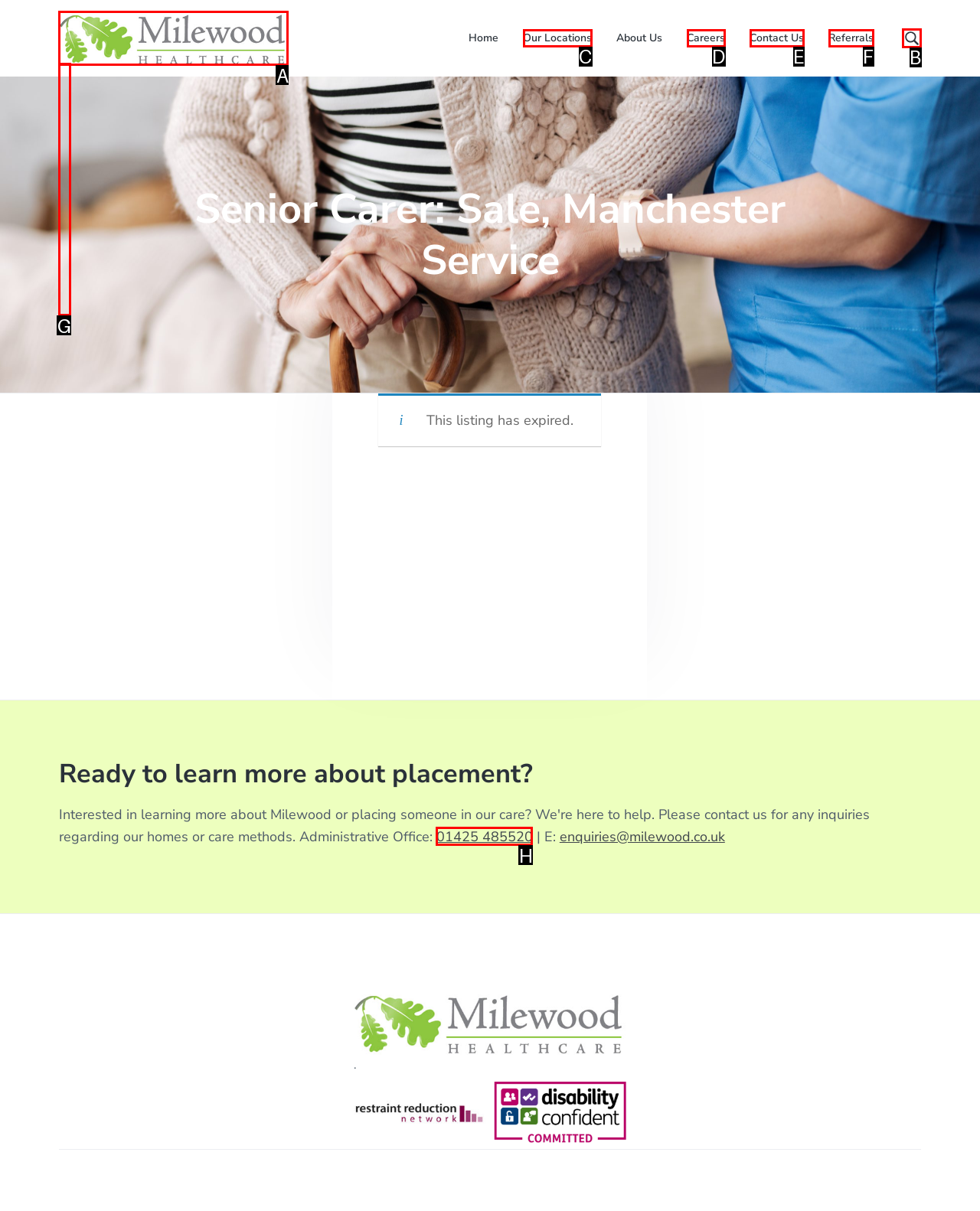Please determine which option aligns with the description: parent_node: Search this website. Respond with the option’s letter directly from the available choices.

B